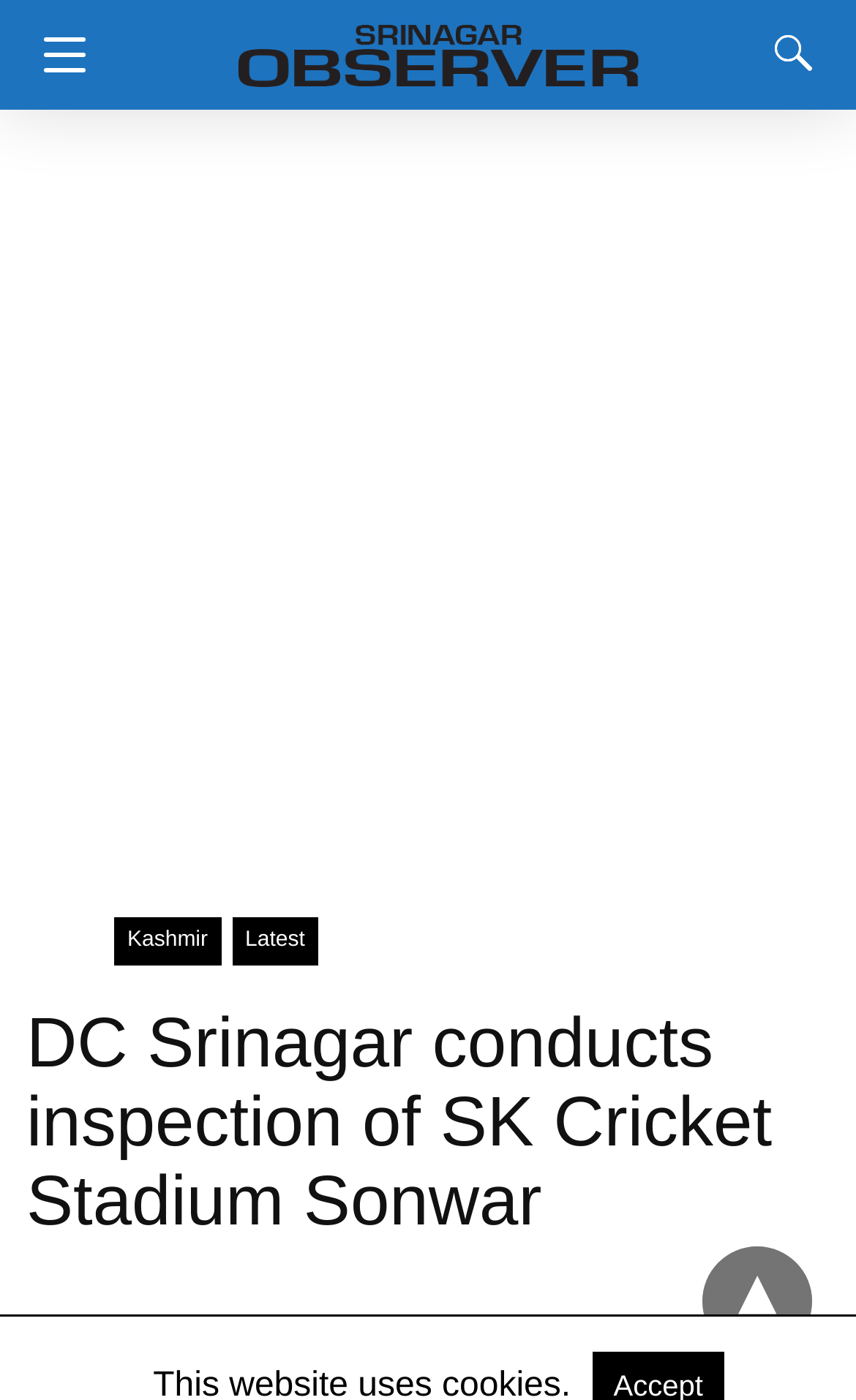Can you extract the headline from the webpage for me?

DC Srinagar conducts inspection of SK Cricket Stadium Sonwar